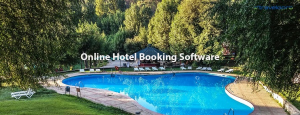Please analyze the image and provide a thorough answer to the question:
What is the purpose of the tranquil setting?

The serene outdoor scene featuring a large swimming pool surrounded by lush greenery and lounge chairs is designed to evoke a sense of relaxation and vacationing, which is ideal for showcasing software solutions tailored for travel agencies, tour operators, and hospitality businesses.